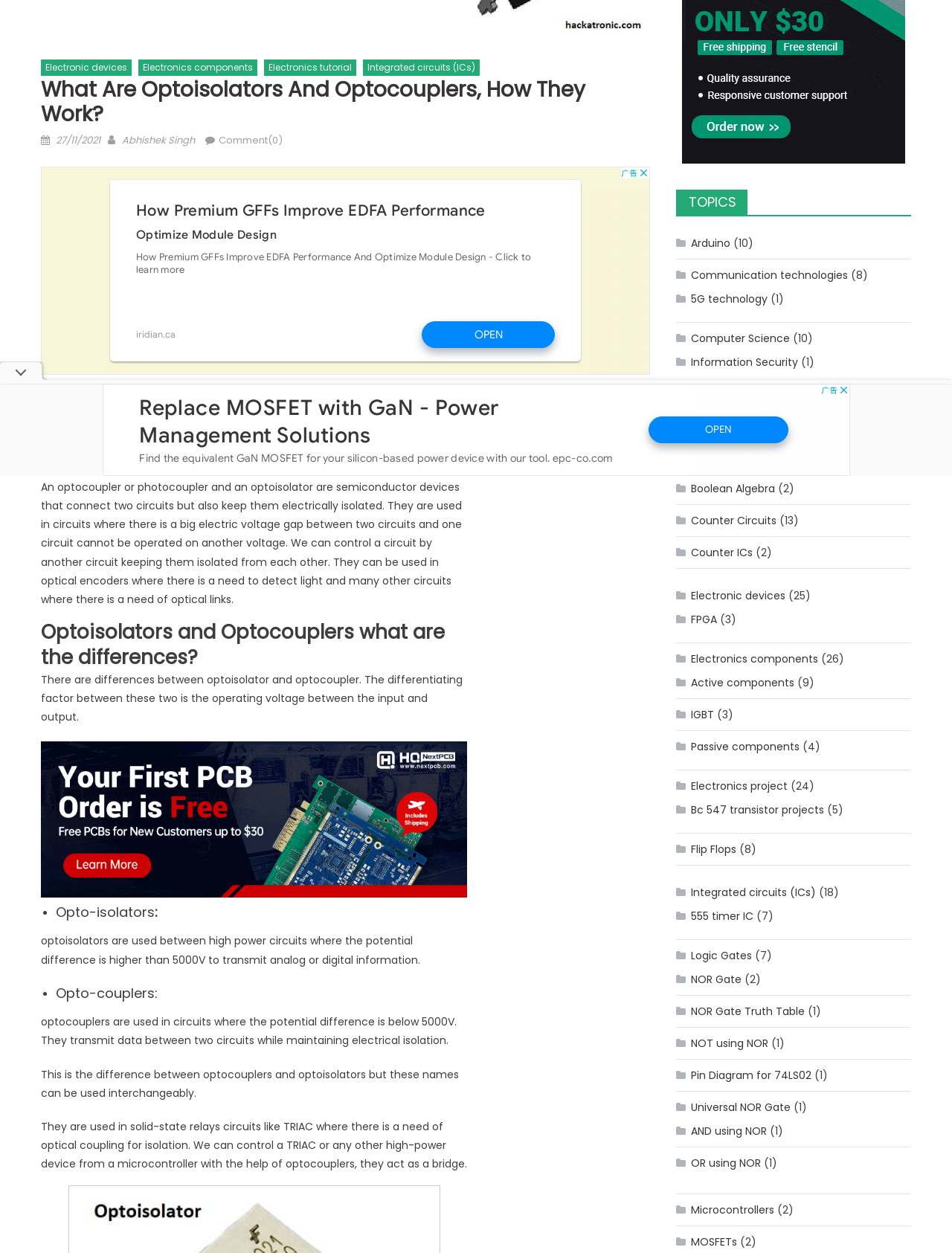Provide the bounding box coordinates of the HTML element this sentence describes: "Passive components".

[0.71, 0.587, 0.84, 0.606]